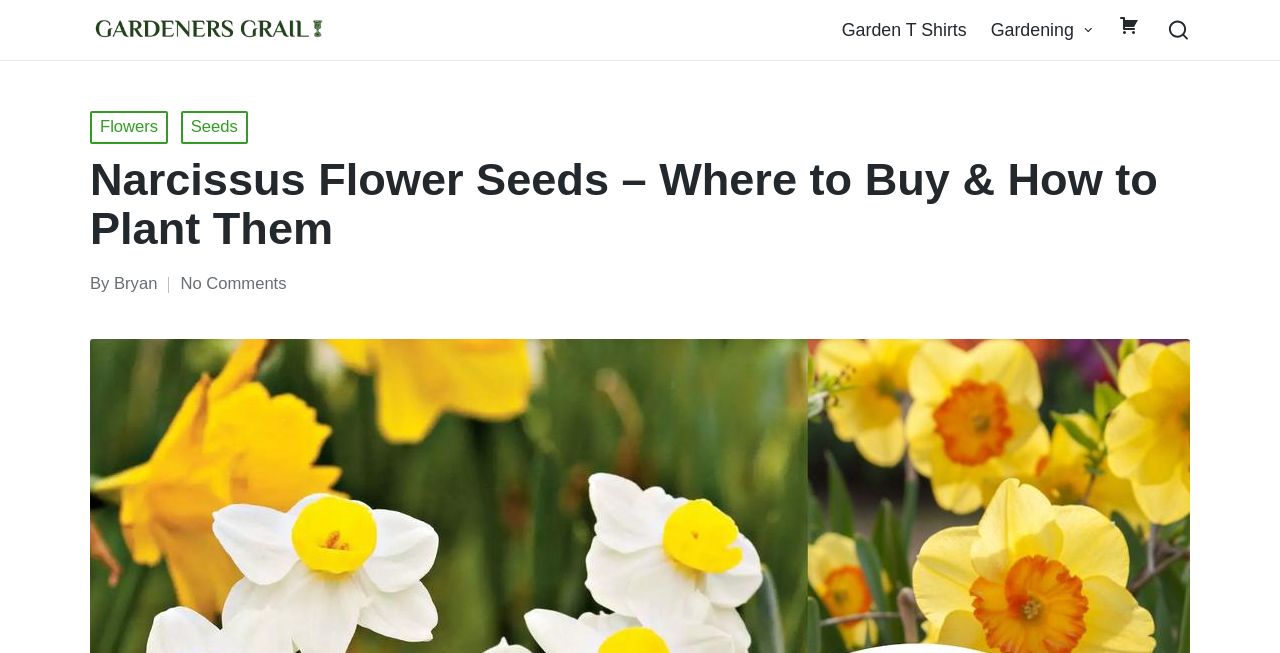Please specify the bounding box coordinates of the clickable section necessary to execute the following command: "go to Garden T Shirts".

[0.658, 0.019, 0.755, 0.073]